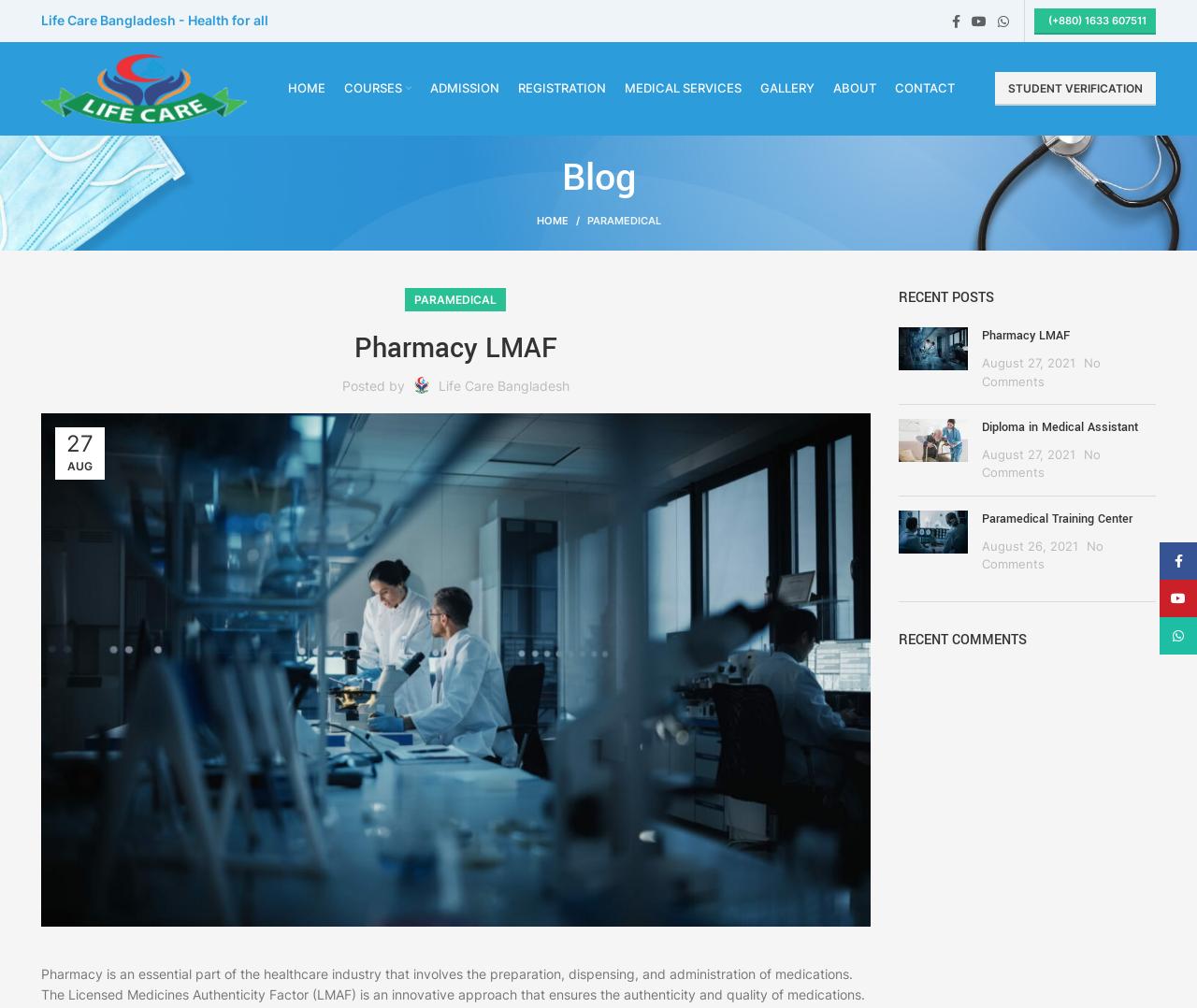Please provide a detailed answer to the question below based on the screenshot: 
What is the title of the blog post?

The title of the blog post can be found in the middle of the webpage, where it says 'Pharmacy LMAF'. This is a heading that indicates the start of the blog post.